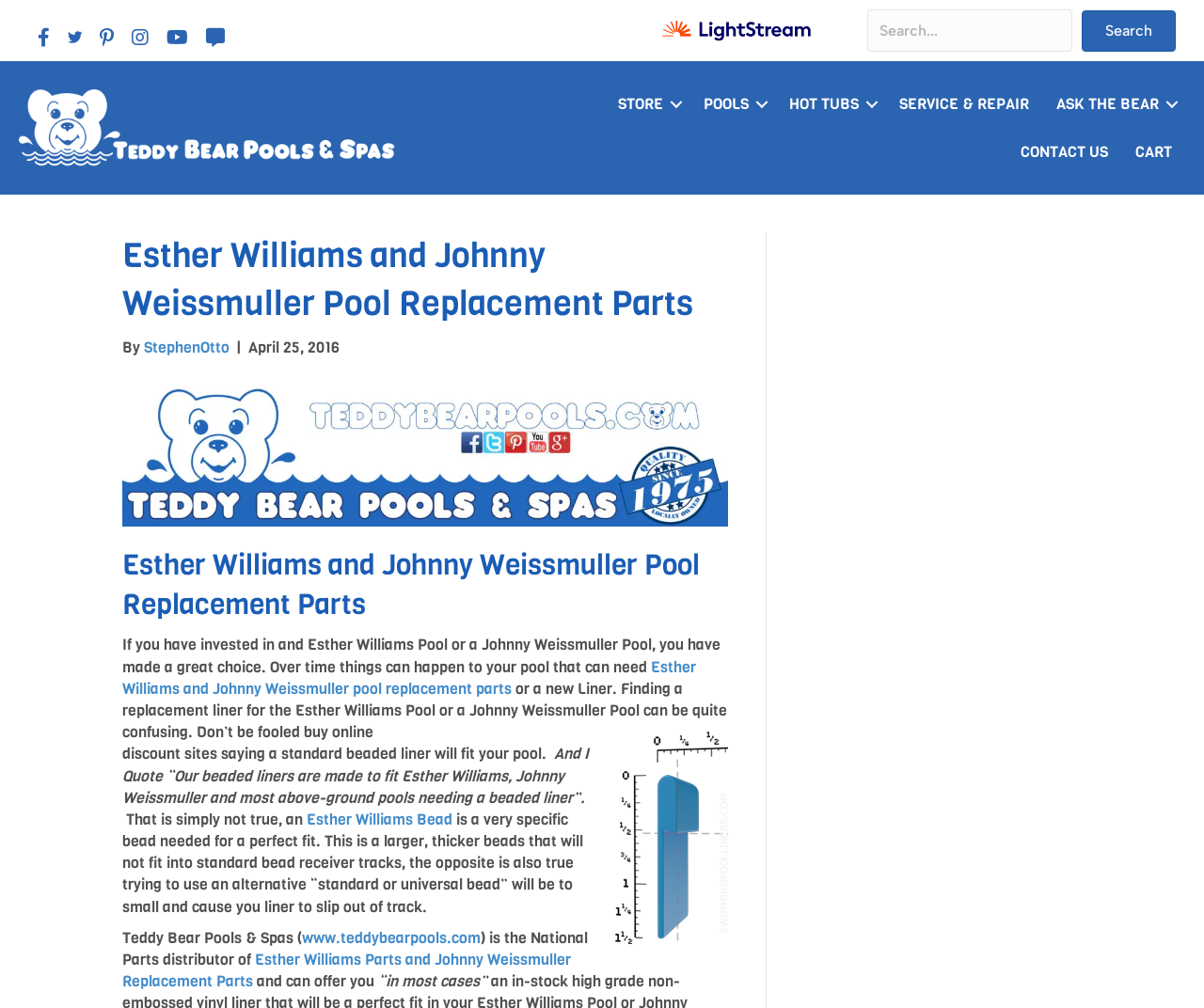Find the bounding box coordinates of the element to click in order to complete this instruction: "Contact US". The bounding box coordinates must be four float numbers between 0 and 1, denoted as [left, top, right, bottom].

[0.837, 0.127, 0.931, 0.175]